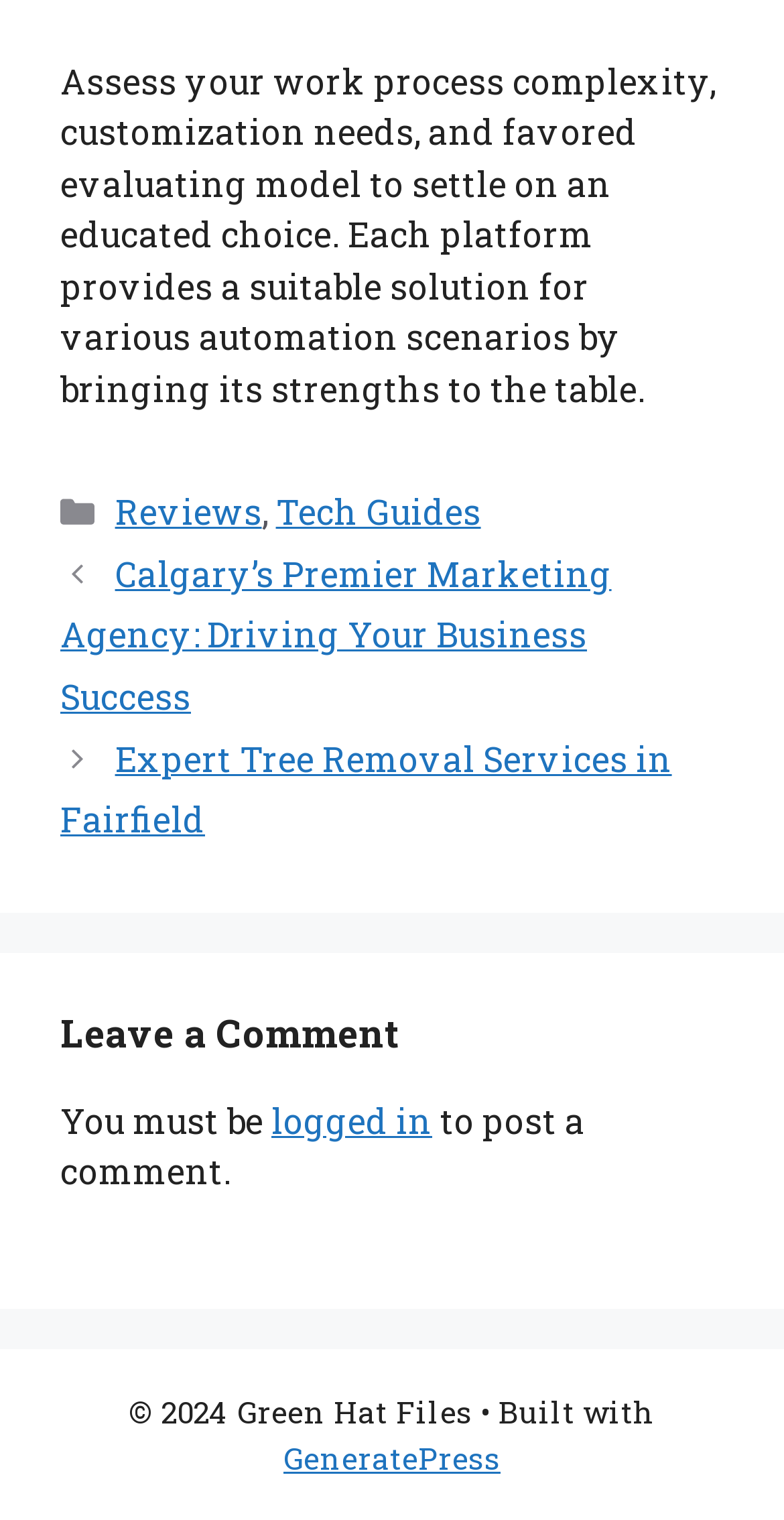What is the year of copyright mentioned at the bottom?
Please answer the question with a detailed response using the information from the screenshot.

I examined the footer section and found the copyright information, which includes the year '2024', mentioned in the static text element with bounding box coordinates [0.164, 0.916, 0.603, 0.942].